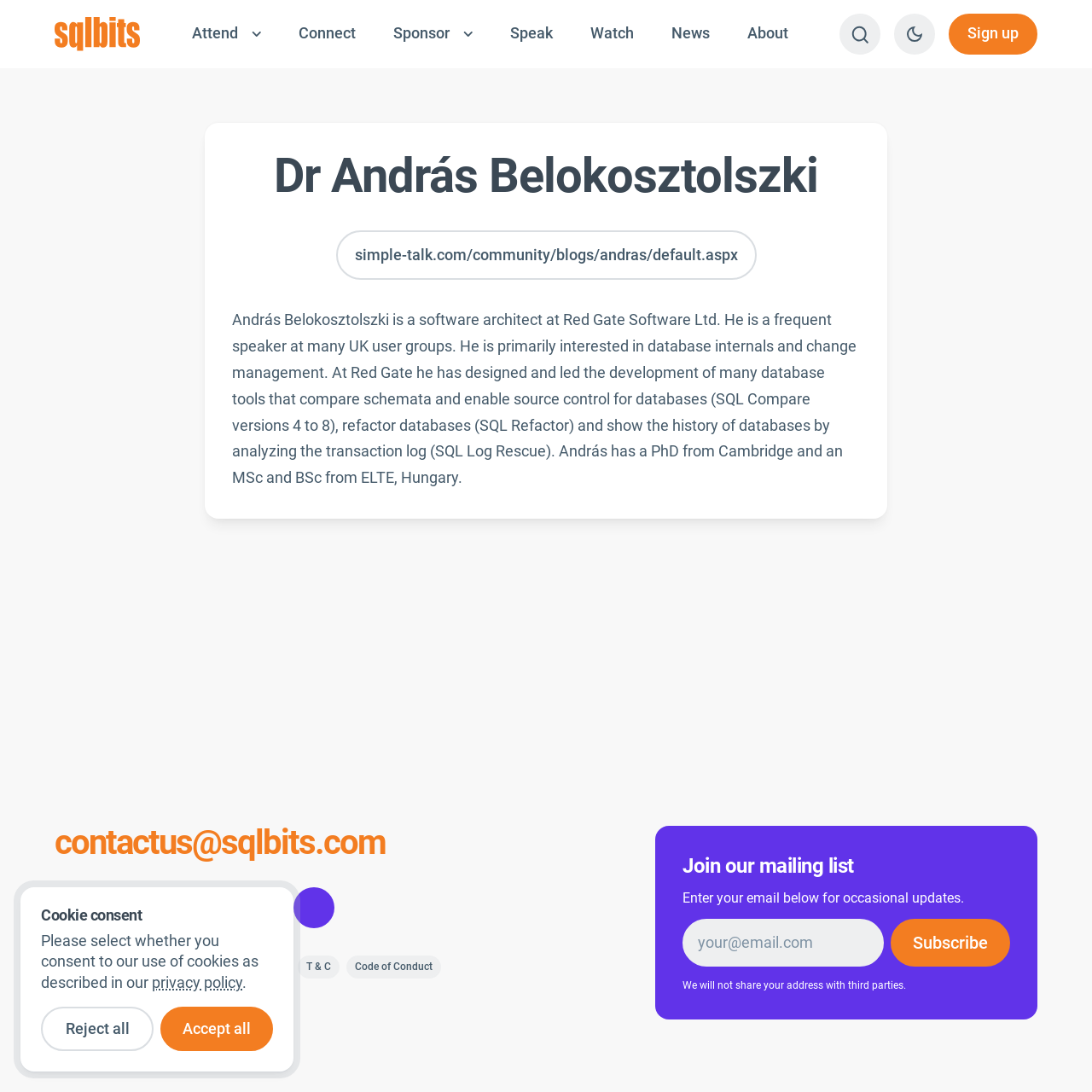Locate the bounding box coordinates of the clickable part needed for the task: "Contact us".

[0.05, 0.756, 0.575, 0.788]